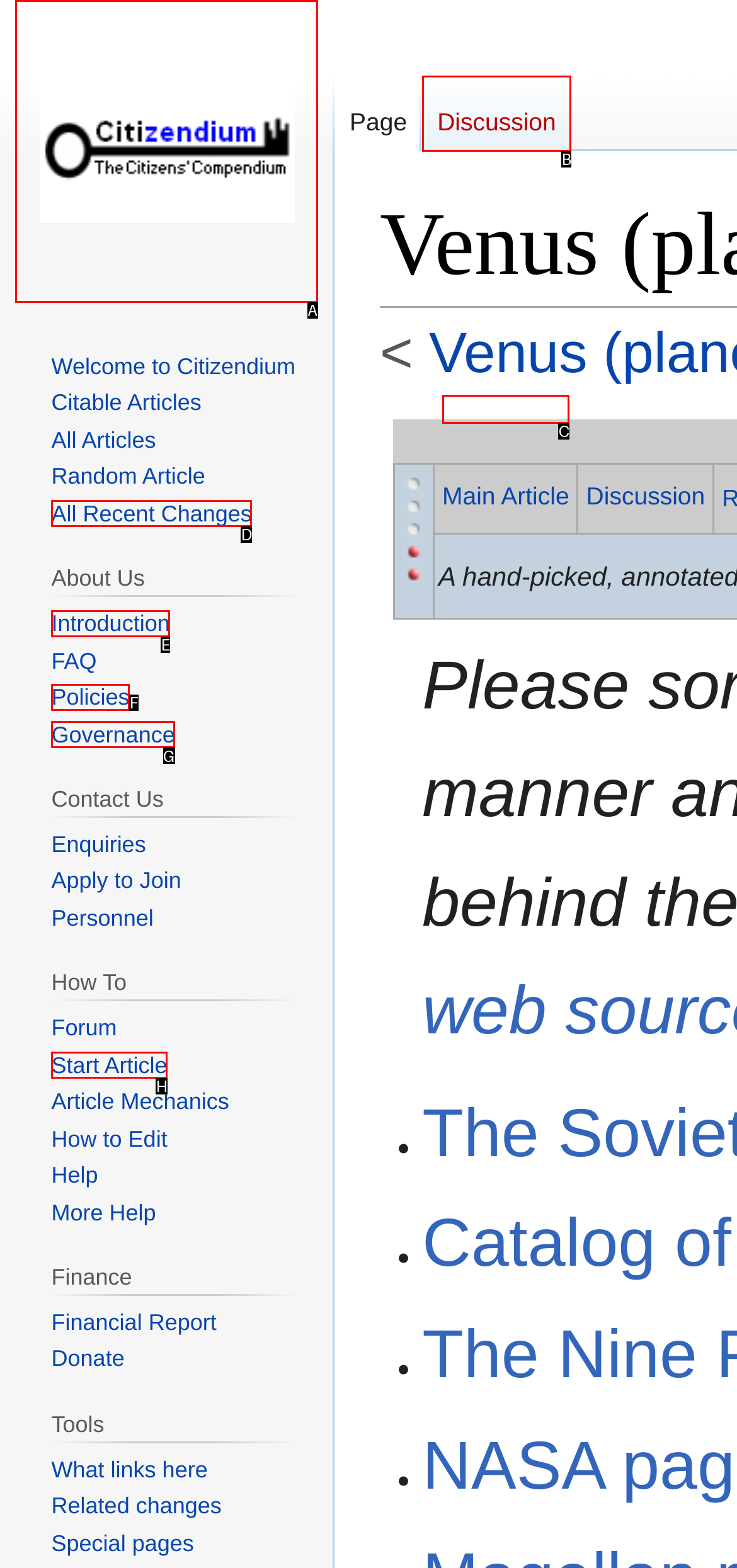For the instruction: Learn about Governance, determine the appropriate UI element to click from the given options. Respond with the letter corresponding to the correct choice.

G